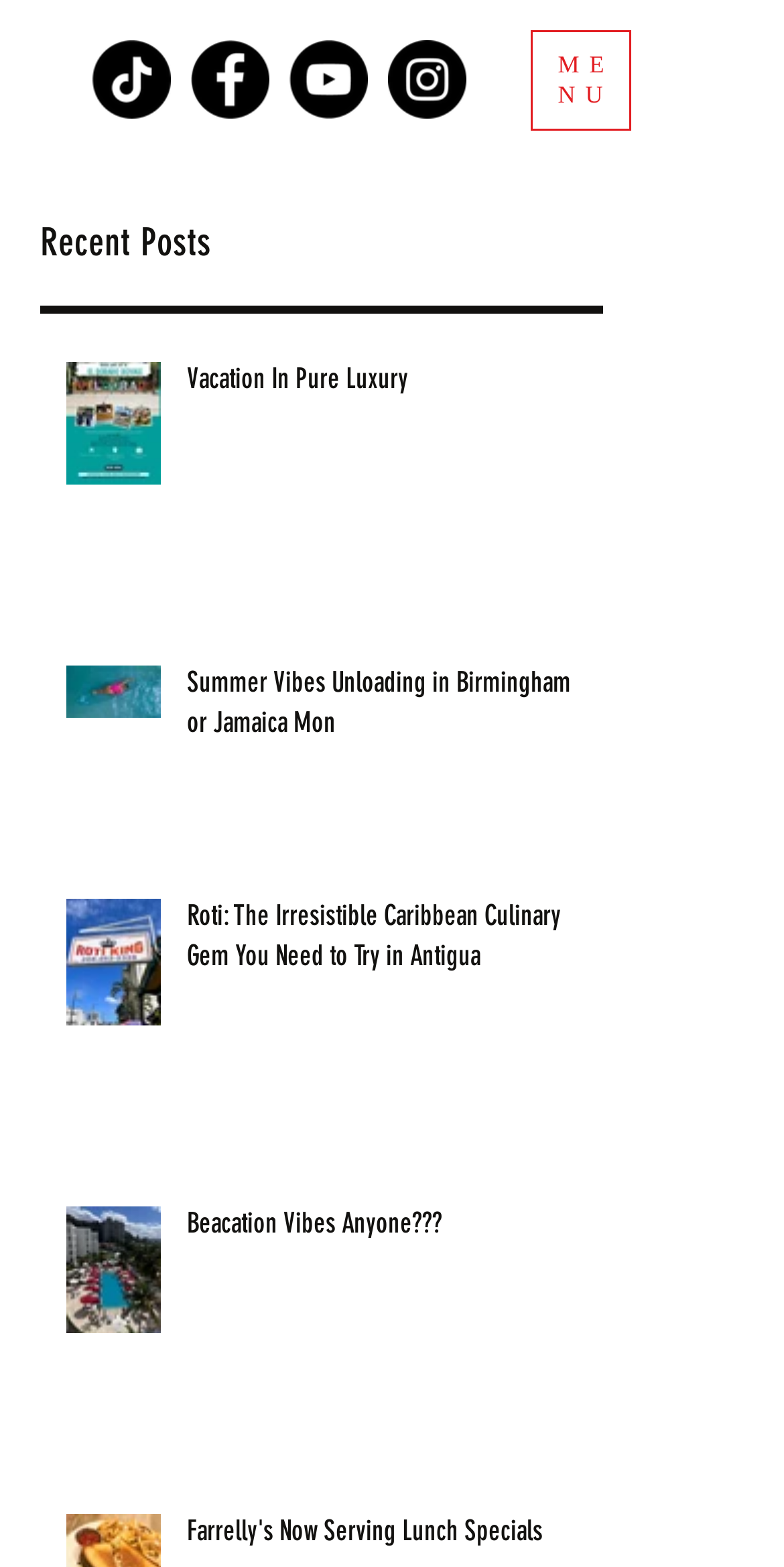What is the navigation menu button labeled?
Look at the image and construct a detailed response to the question.

I found the button with a popup dialog, which is labeled 'Open navigation menu'.